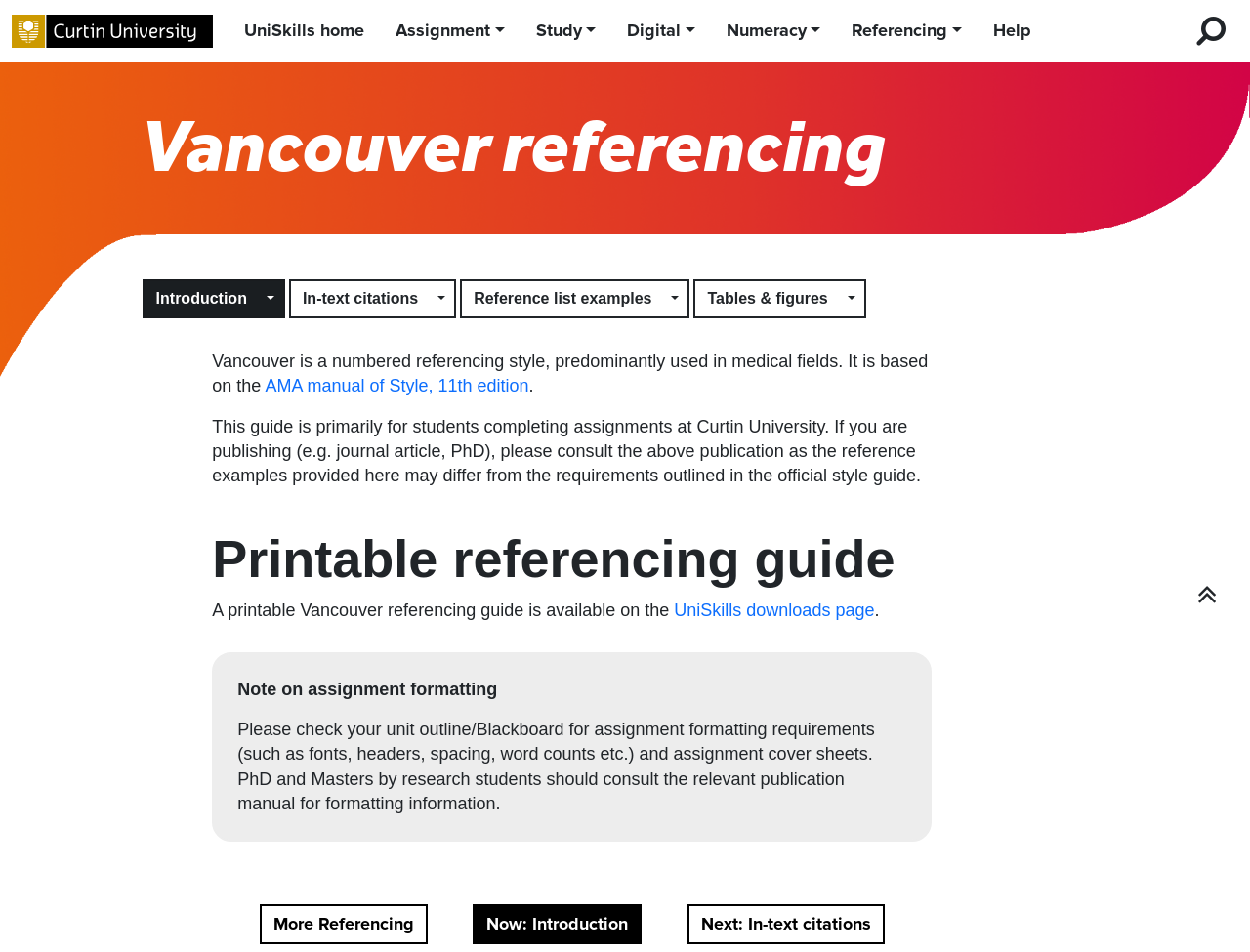Can you determine the bounding box coordinates of the area that needs to be clicked to fulfill the following instruction: "go to Help"?

[0.782, 0.012, 0.837, 0.054]